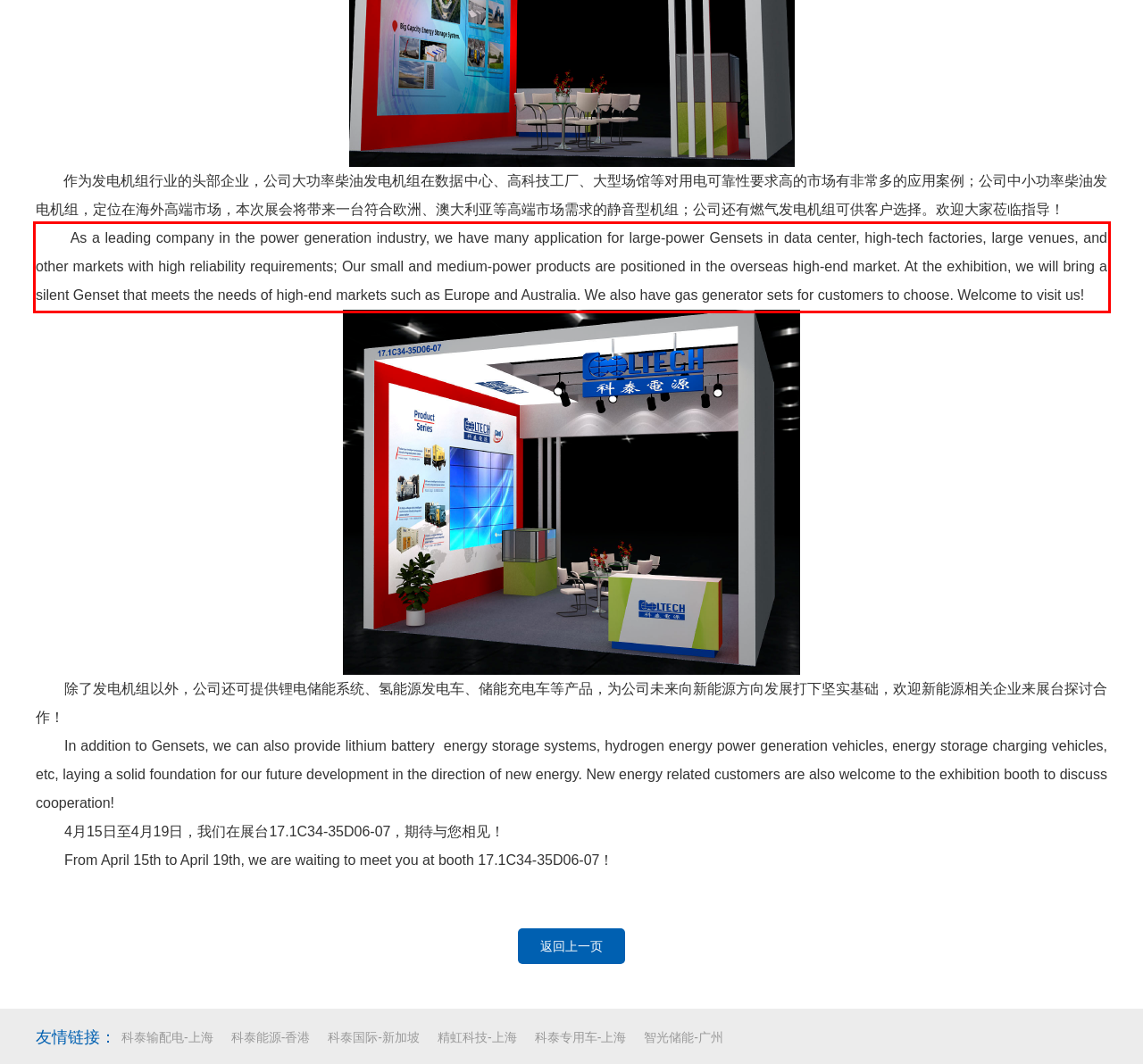Given a webpage screenshot, locate the red bounding box and extract the text content found inside it.

As a leading company in the power generation industry, we have many application for large-power Gensets in data center, high-tech factories, large venues, and other markets with high reliability requirements; Our small and medium-power products are positioned in the overseas high-end market. At the exhibition, we will bring a silent Genset that meets the needs of high-end markets such as Europe and Australia. We also have gas generator sets for customers to choose. Welcome to visit us!